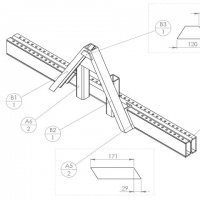Interpret the image and provide an in-depth description.

The image illustrates the design of the Tractor Tool-bar, a product developed by Atelier Paysan. This versatile tool-bar is engineered for small-scale farming, featuring a robust construction that can accommodate a variety of essential implements at a lower cost. The diagram details the tool-bar's structure, showcasing two U-shaped steel sheets welded back-to-back, with regular intervals for attachment. The design allows for easy customization with various tools such as comb weeders, mulch lifters, and other cultivation implements. This innovative approach enhances functionality for agricultural endeavors, reminiscent of a Swiss army knife, ideal for small enterprises seeking economical solutions for their farming needs.